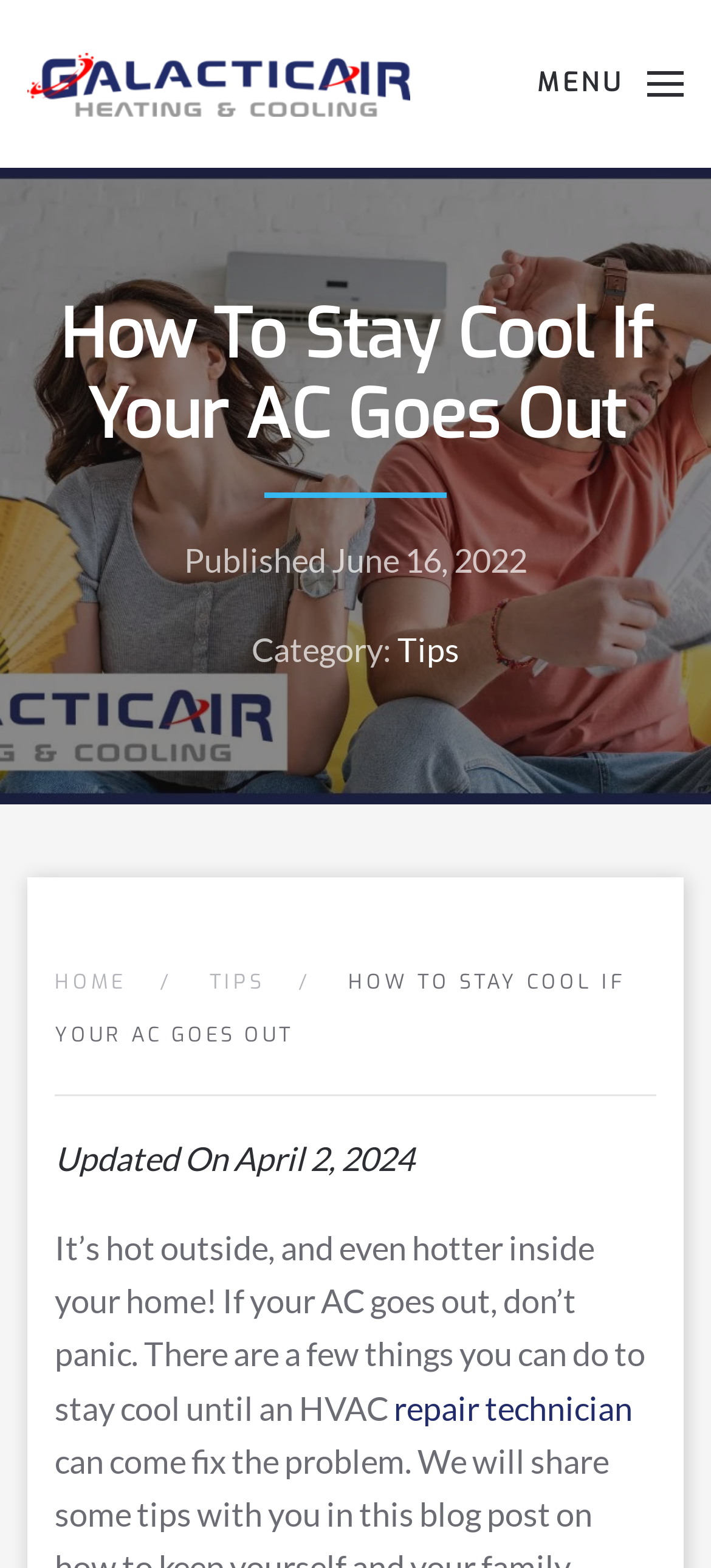Give a concise answer using one word or a phrase to the following question:
What is the category of this article?

Tips